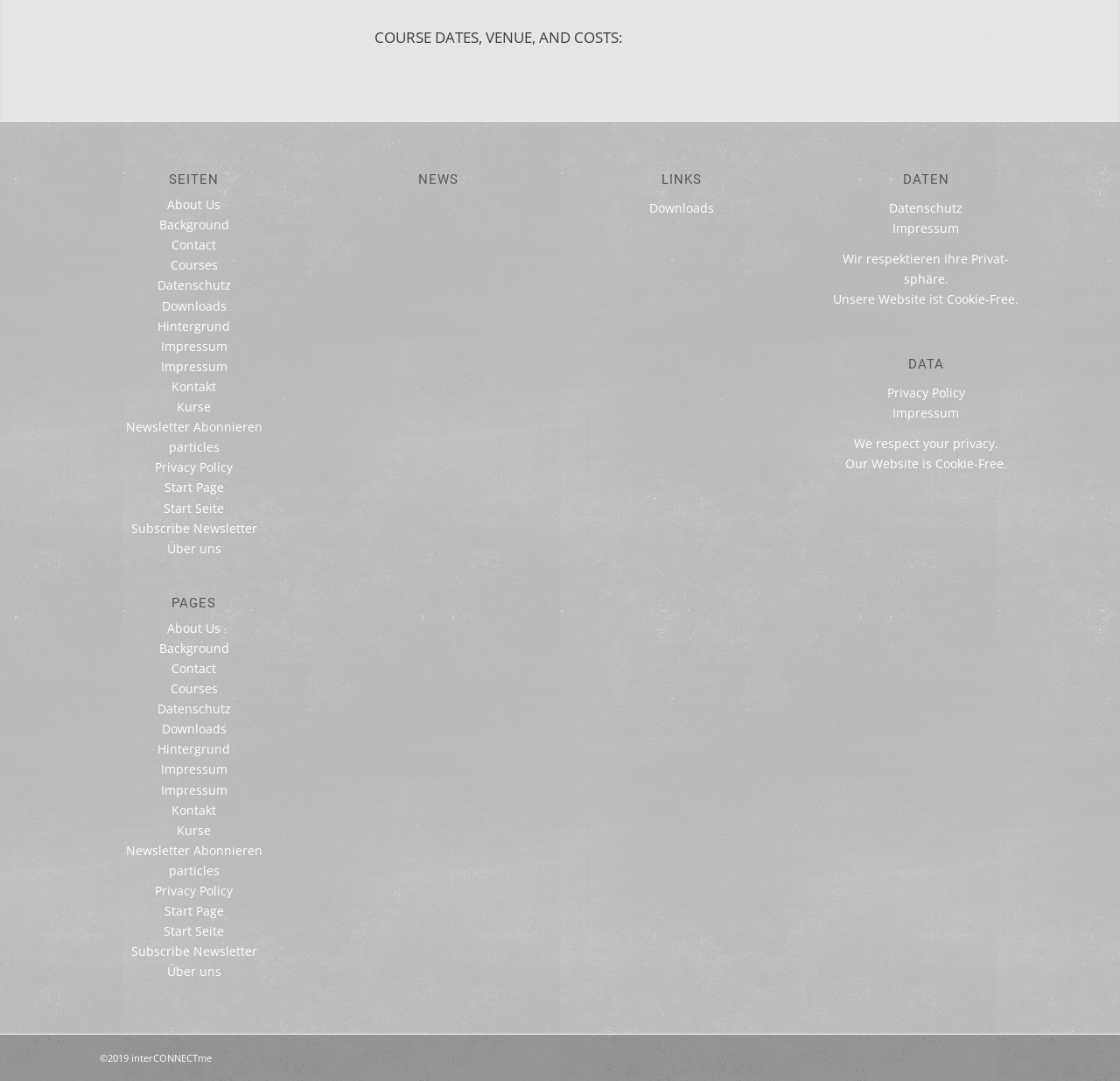How many links are under the 'PAGES' heading?
Give a single word or phrase as your answer by examining the image.

12